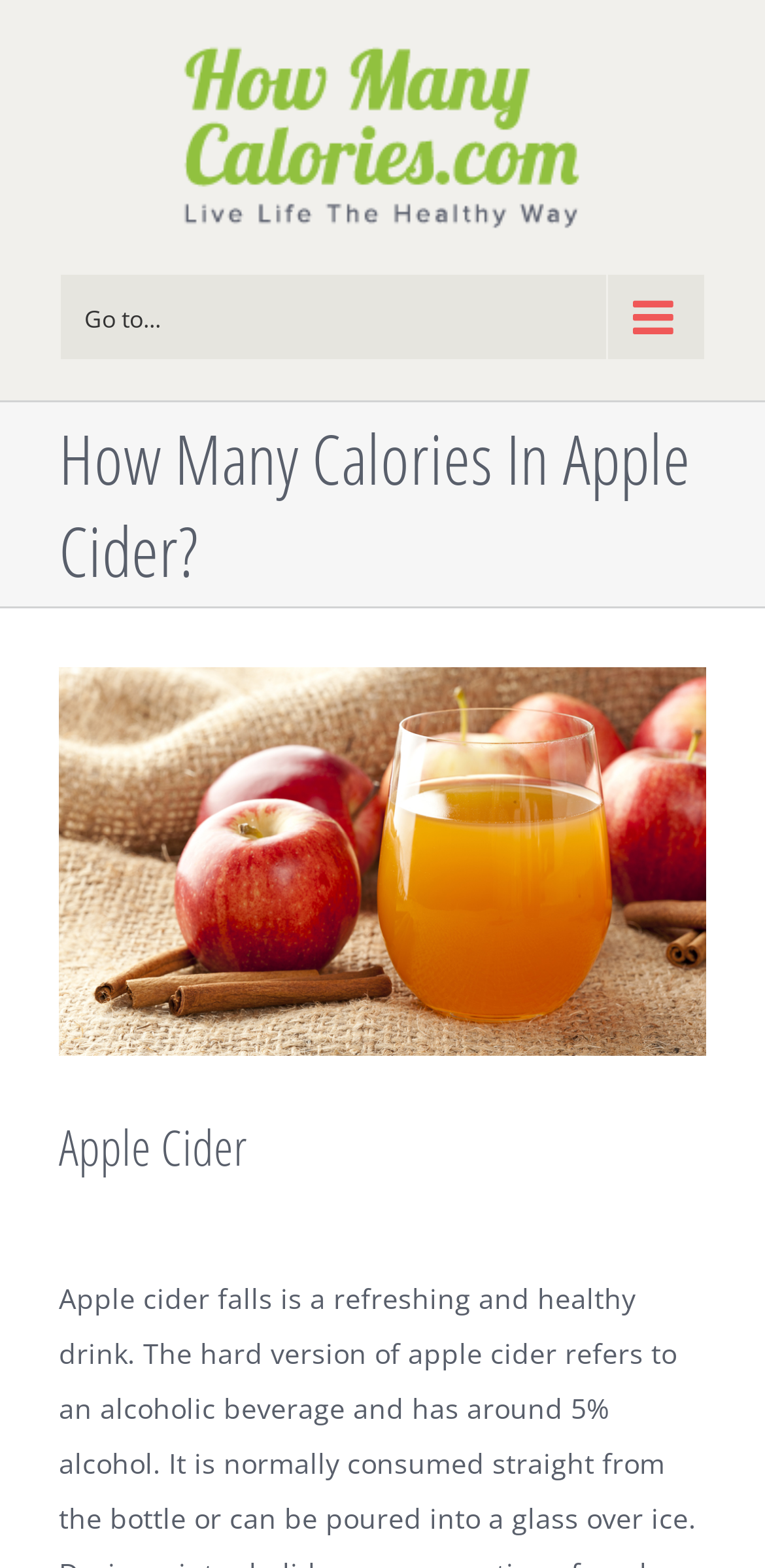Identify and extract the main heading from the webpage.

How Many Calories In Apple Cider?